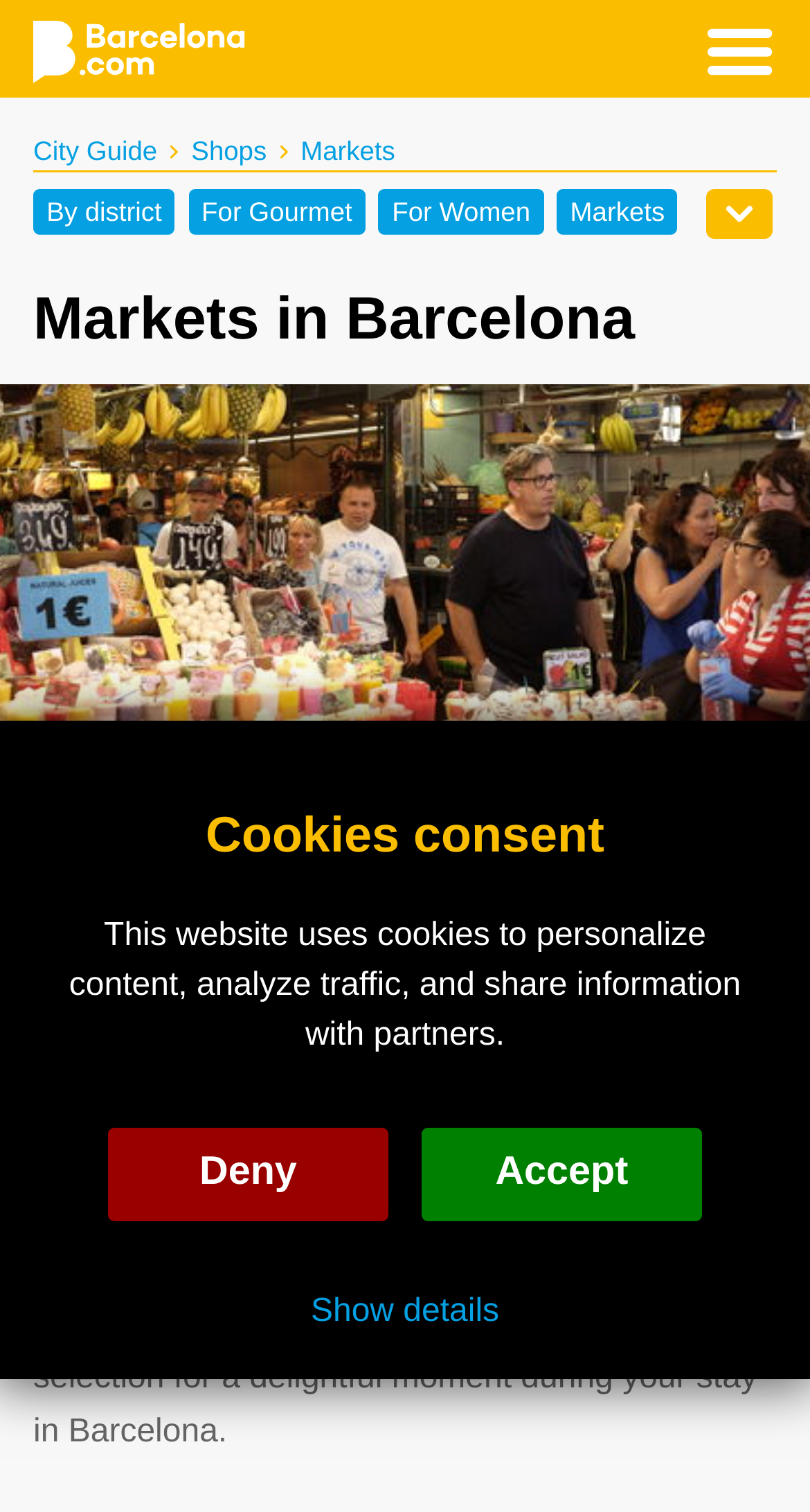Answer this question using a single word or a brief phrase:
What is the purpose of the webpage?

To provide information about markets in Barcelona